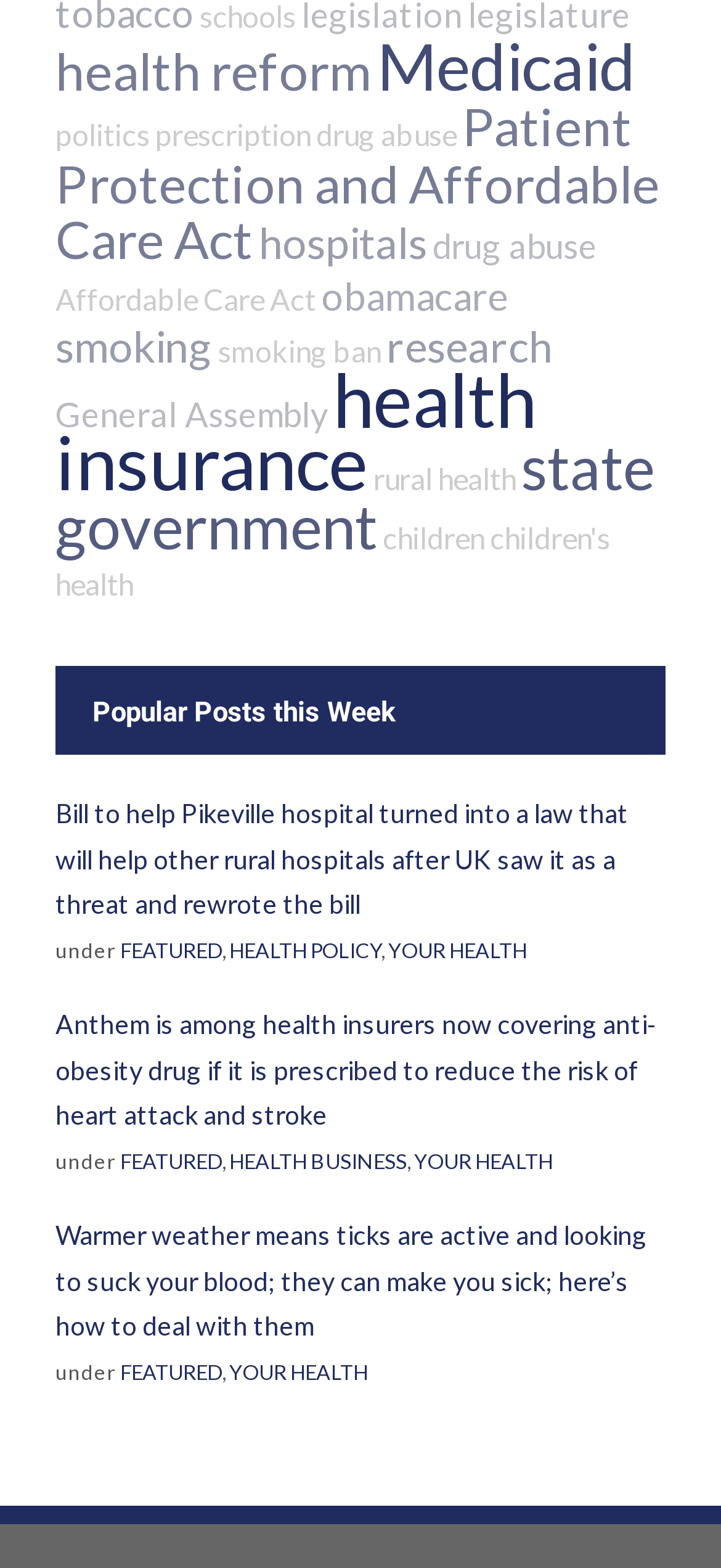Please find the bounding box for the UI element described by: "smoking ban".

[0.303, 0.212, 0.528, 0.235]